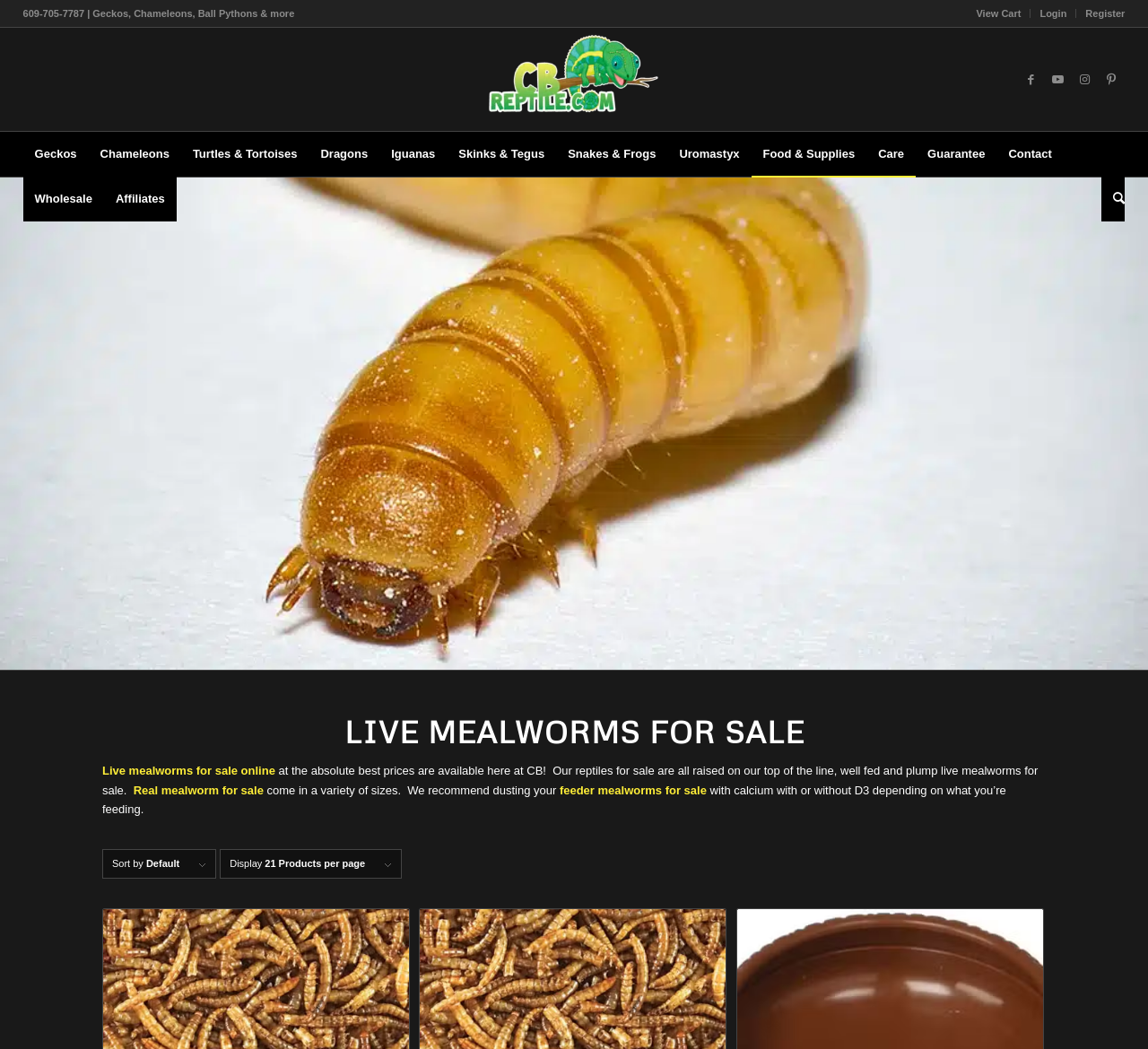Find the bounding box coordinates for the area you need to click to carry out the instruction: "Search". The coordinates should be four float numbers between 0 and 1, indicated as [left, top, right, bottom].

[0.96, 0.168, 0.98, 0.211]